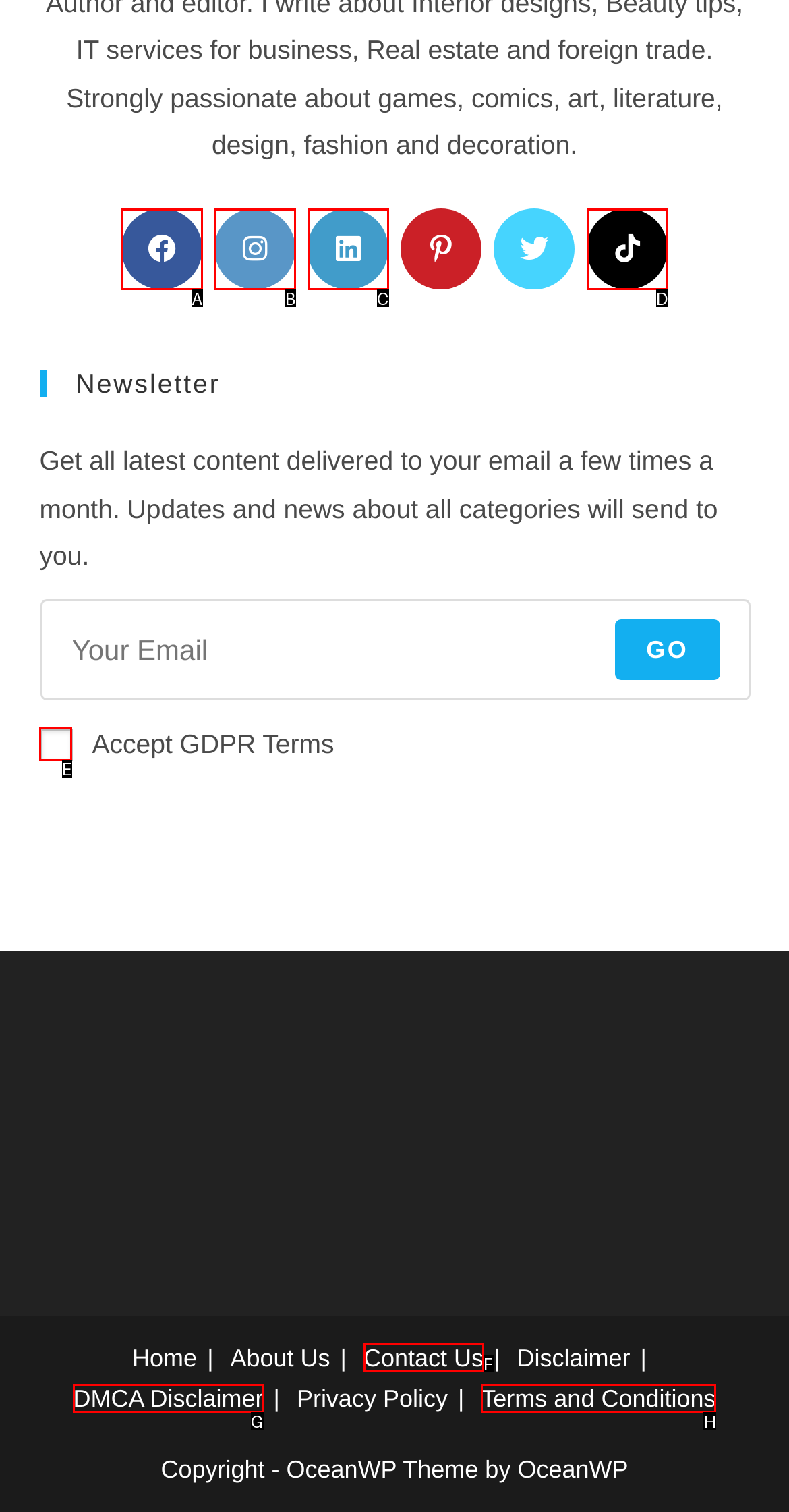Identify the correct option to click in order to complete this task: Check the GDPR Terms
Answer with the letter of the chosen option directly.

E